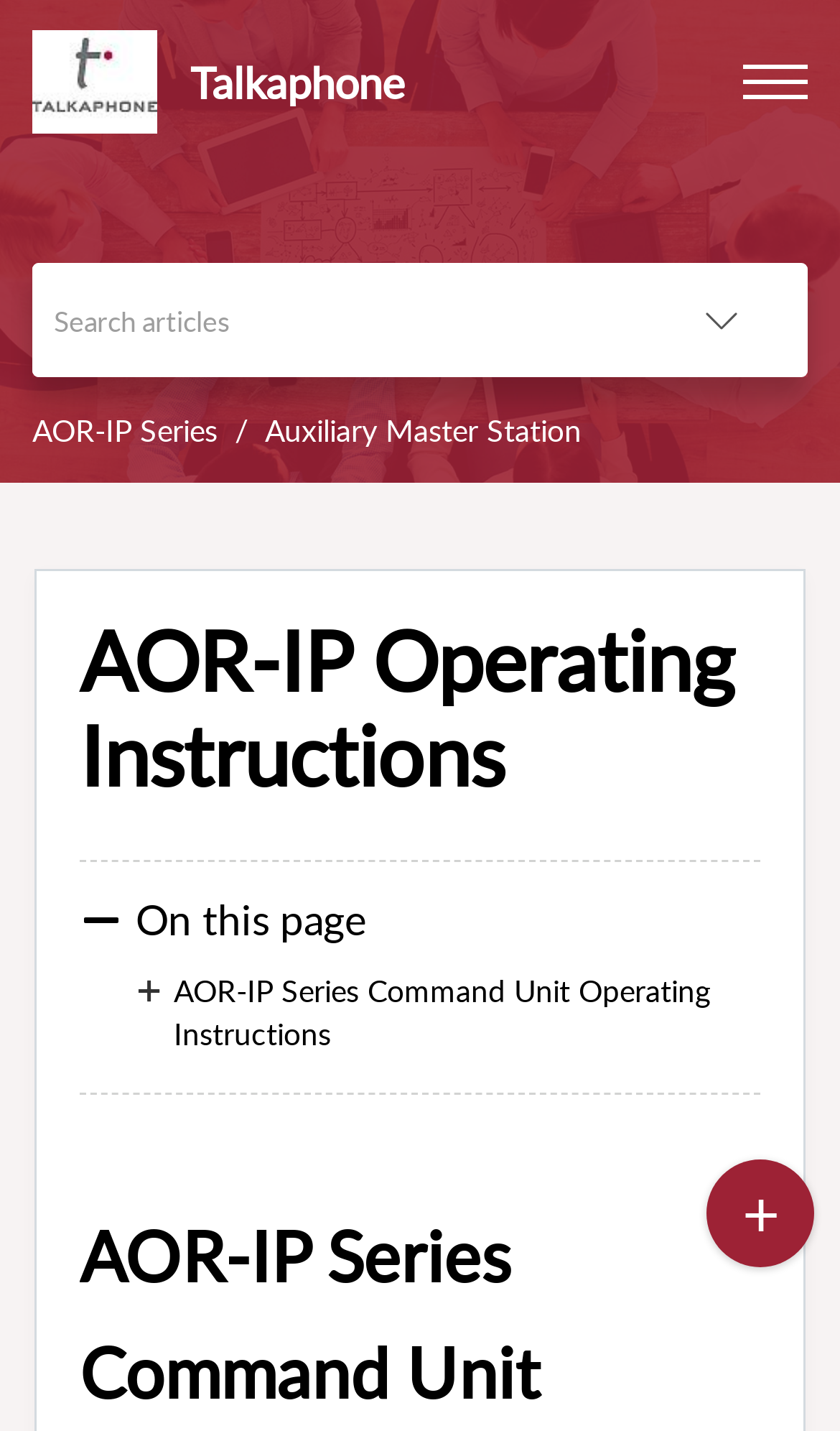How many images are on the page?
Provide a detailed answer to the question, using the image to inform your response.

There are four images on the page: the Talkaphone logo, an image next to the 'choose category' dropdown, and two images below the main heading.